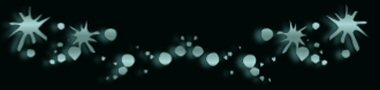Provide an in-depth description of all elements within the image.

The image features an elegant decorative border composed of abstract shapes including sparkling stars and circular elements, all rendered in soft hues of teal and white against a deep black background. This design exudes a sense of tranquility and whimsy, making it an ideal visual accent for poetic or spiritual content. The delicate arrangement of the stars and bubbles suggests themes of lightness and inspiration, providing a beautiful framing that enhances the overall aesthetic of the surrounding text or imagery. This artistic flourish adds a touch of creativity, inviting viewers to immerse themselves in a peaceful and reflective mood.